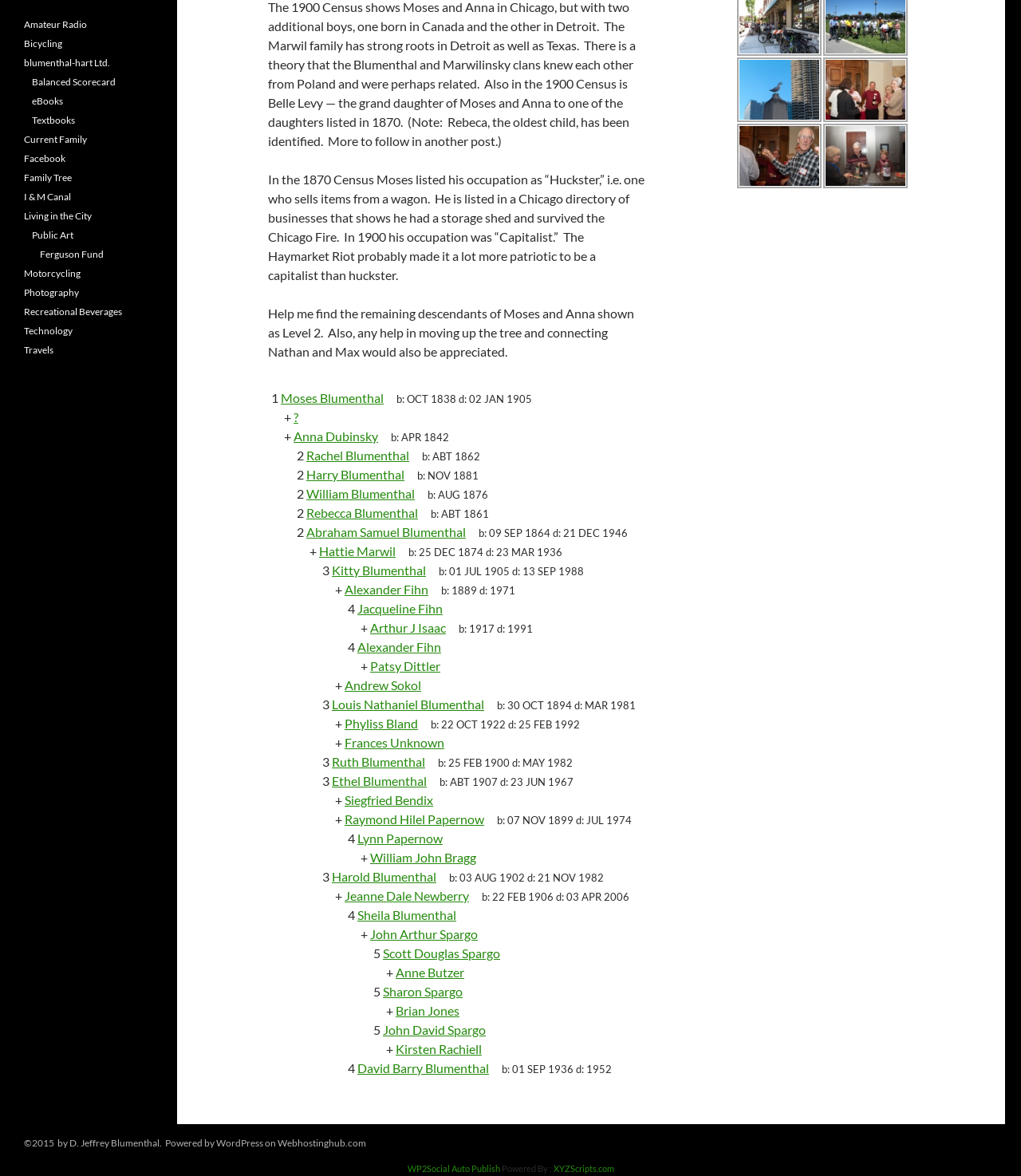Provide the bounding box coordinates for the specified HTML element described in this description: "Motorcycling". The coordinates should be four float numbers ranging from 0 to 1, in the format [left, top, right, bottom].

[0.023, 0.227, 0.079, 0.237]